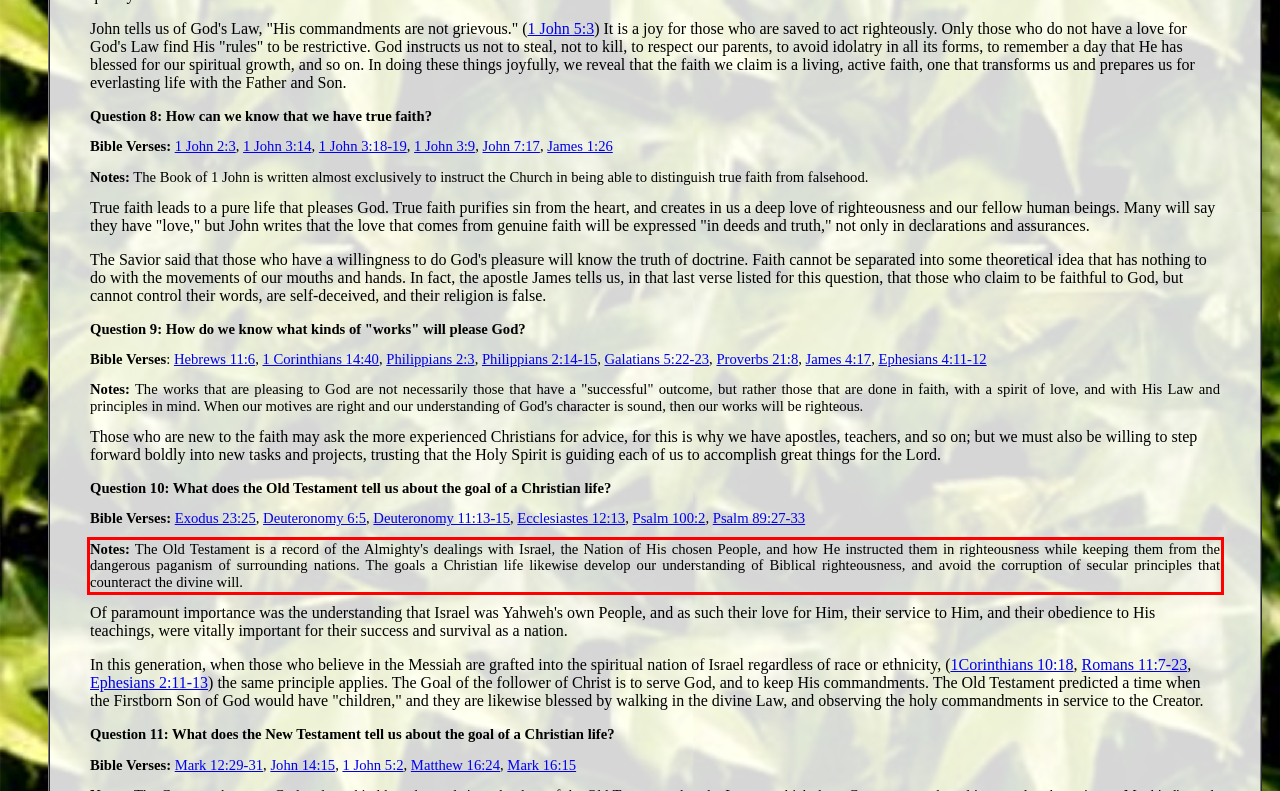Please look at the screenshot provided and find the red bounding box. Extract the text content contained within this bounding box.

Notes: The Old Testament is a record of the Almighty's dealings with Israel, the Nation of His chosen People, and how He instructed them in righteousness while keeping them from the dangerous paganism of surrounding nations. The goals a Christian life likewise develop our understanding of Biblical righteousness, and avoid the corruption of secular principles that counteract the divine will.